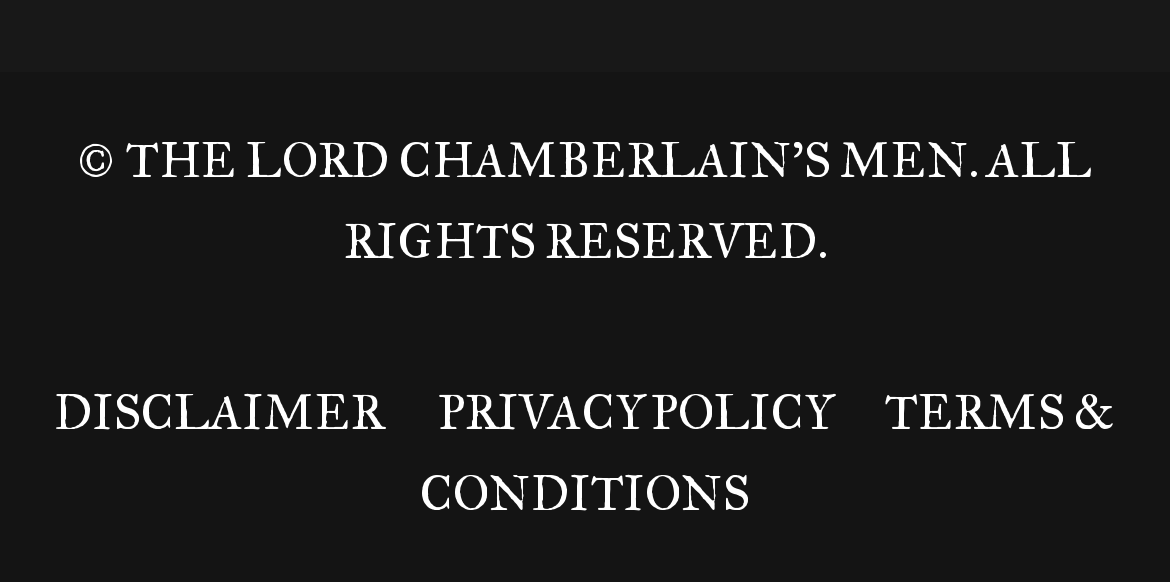What is the purpose of the link with the icon ''?
Look at the image and provide a detailed response to the question.

I found a link with the icon '' at the top of the webpage, but I couldn't determine its purpose based on the given webpage content.